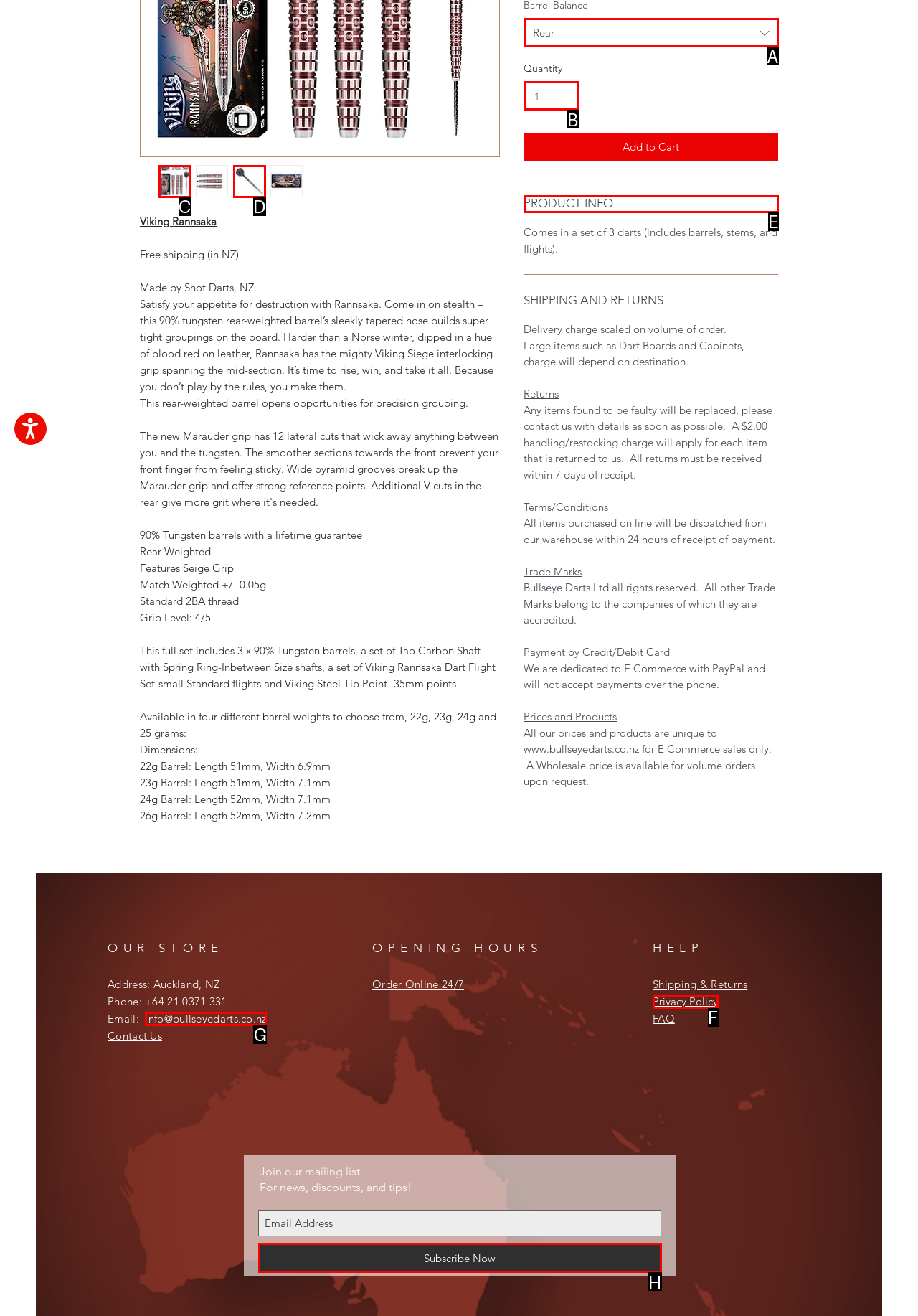Using the provided description: Privacy Policy, select the most fitting option and return its letter directly from the choices.

F